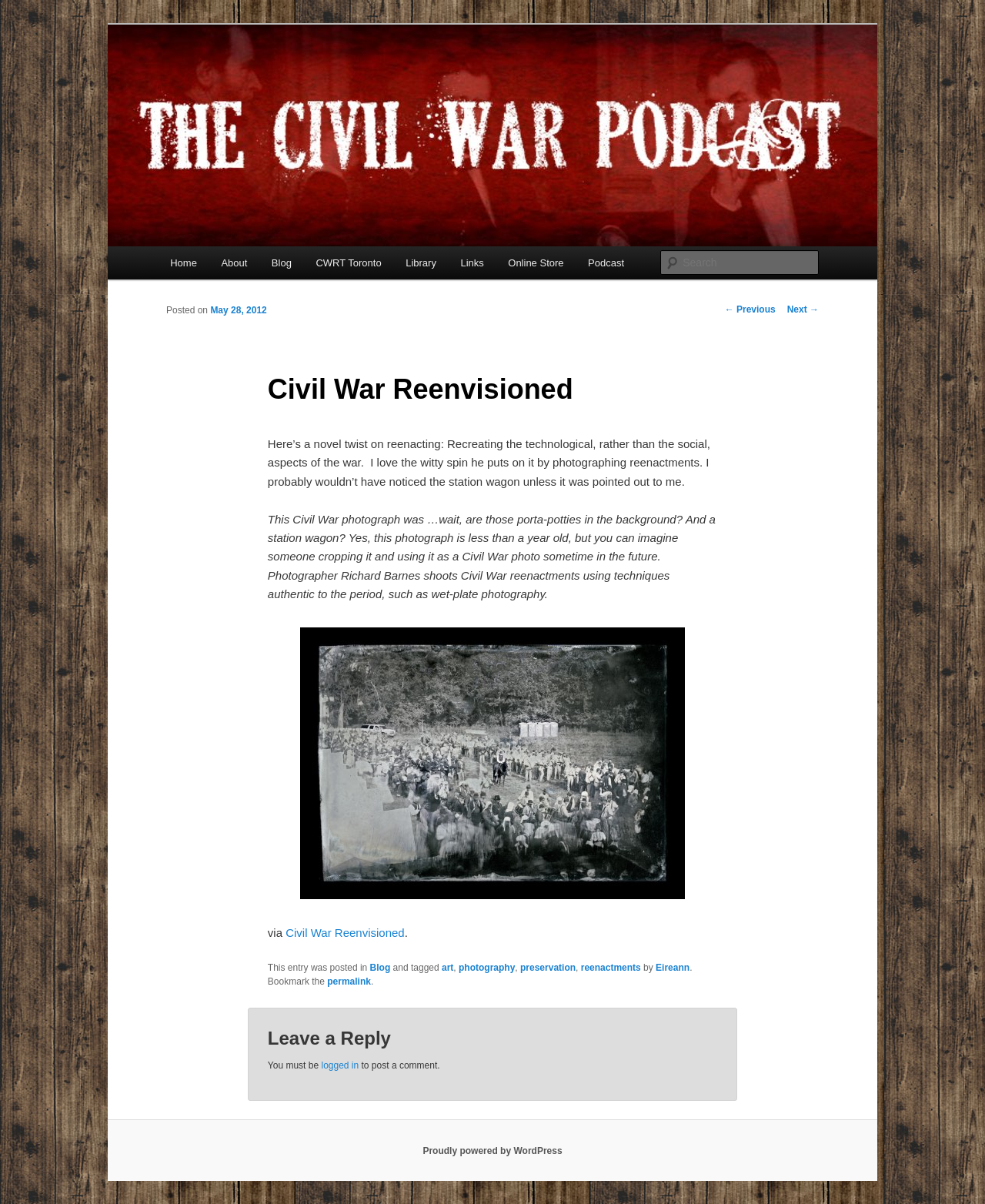What is the date of the blog post?
Provide a thorough and detailed answer to the question.

The date of the blog post can be found in the link element 'May 28, 2012' which is a child of the article element. This link element has a bounding box with coordinates [0.214, 0.253, 0.271, 0.262].